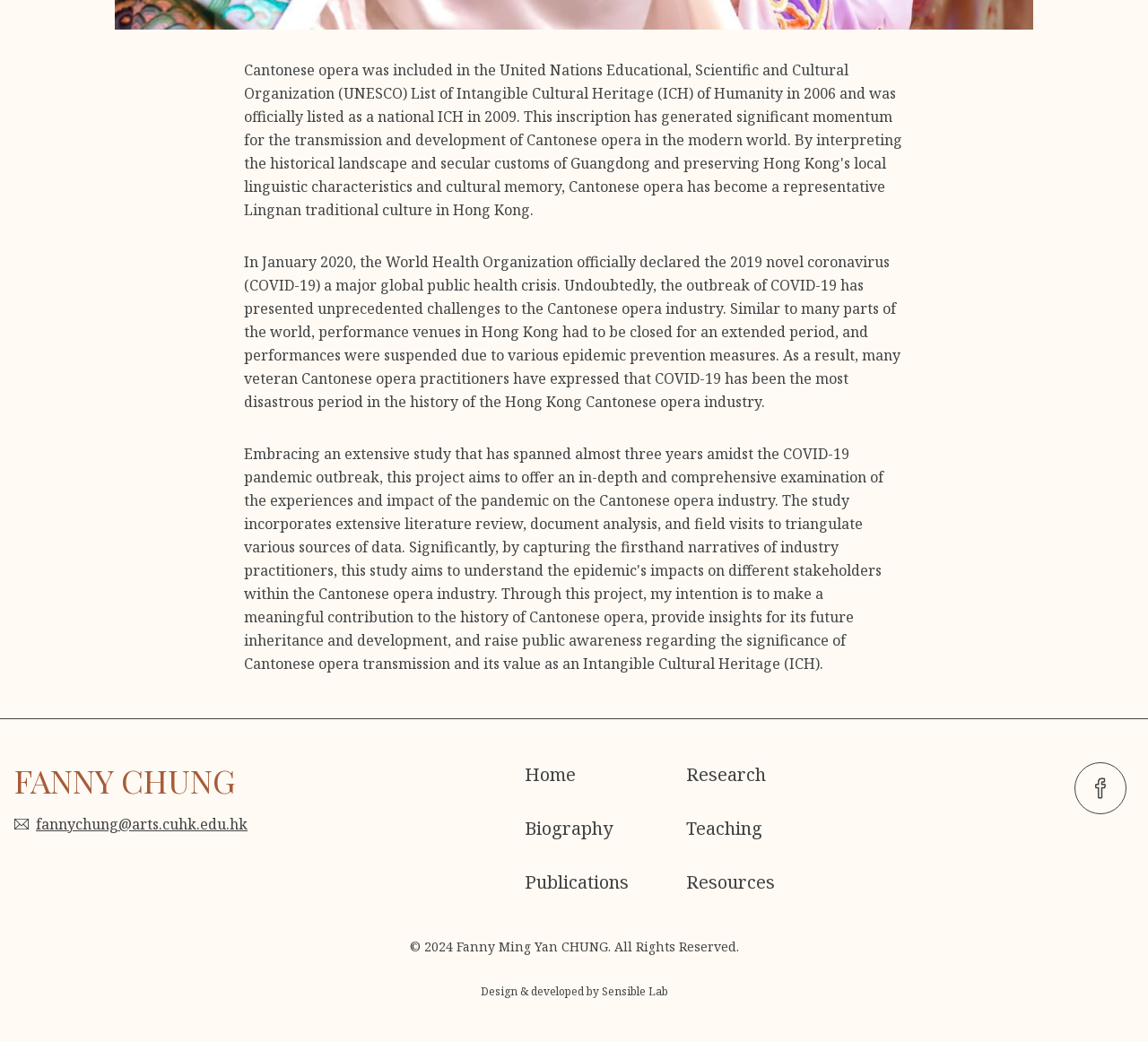Who developed the webpage?
Refer to the screenshot and deliver a thorough answer to the question presented.

The webpage credits 'Sensible Lab' for its design and development, which is mentioned at the bottom of the webpage.